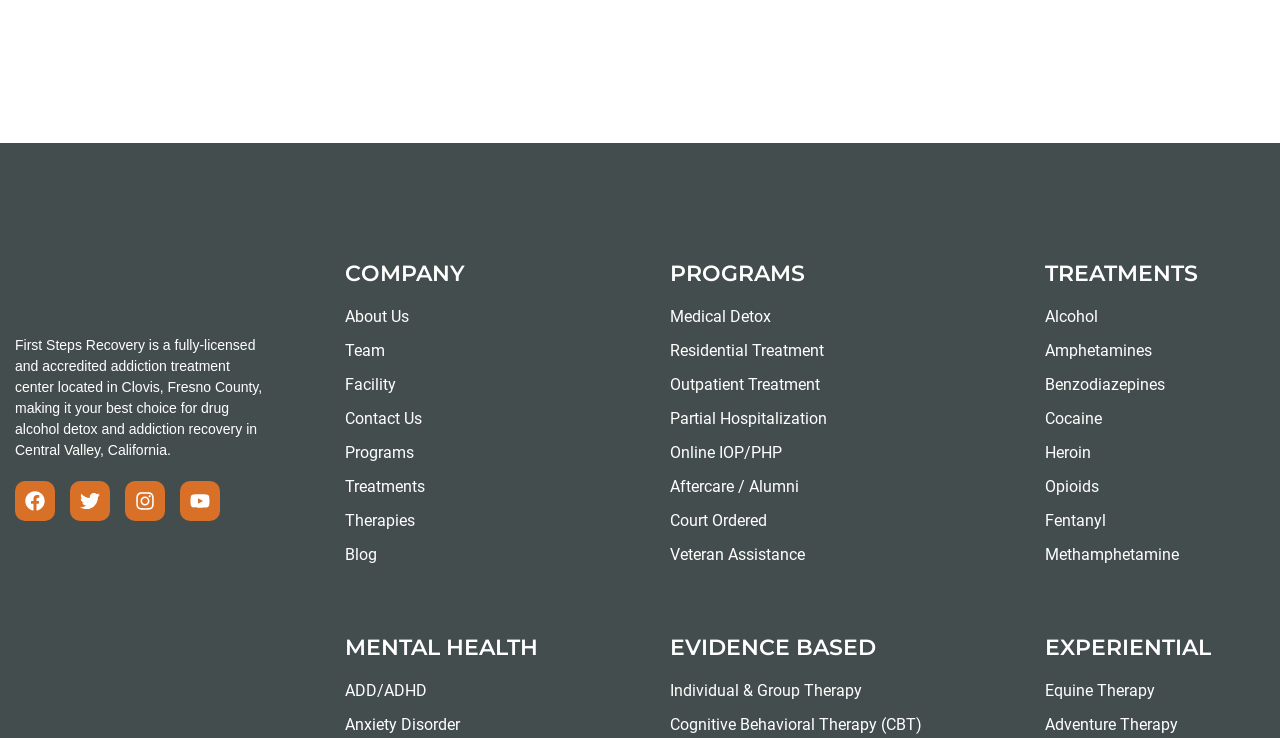Find the bounding box coordinates for the UI element whose description is: "Aftercare / Alumni". The coordinates should be four float numbers between 0 and 1, in the format [left, top, right, bottom].

[0.523, 0.644, 0.793, 0.676]